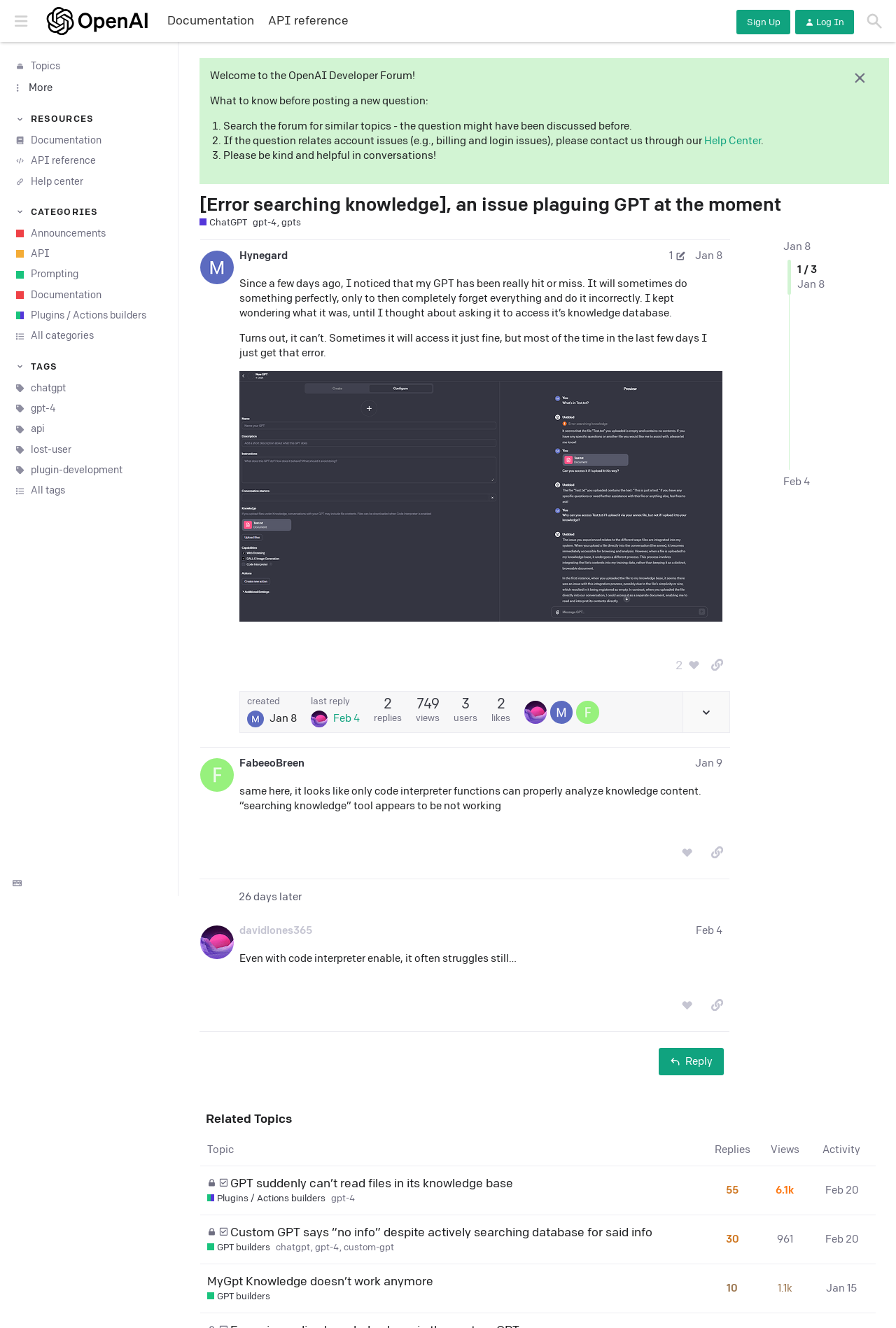Extract the top-level heading from the webpage and provide its text.

[Error searching knowledge], an issue plaguing GPT at the moment